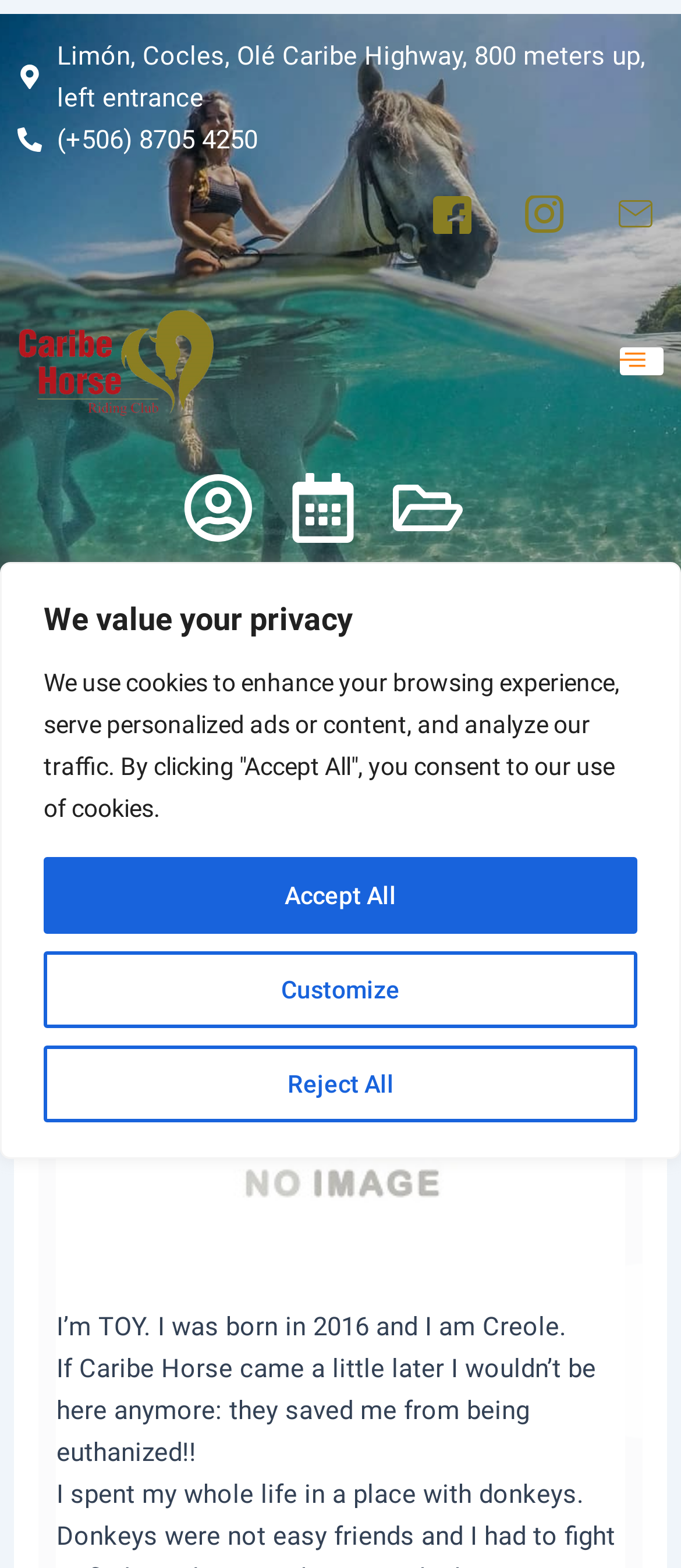Using the provided element description: "Reject All", determine the bounding box coordinates of the corresponding UI element in the screenshot.

[0.064, 0.667, 0.936, 0.716]